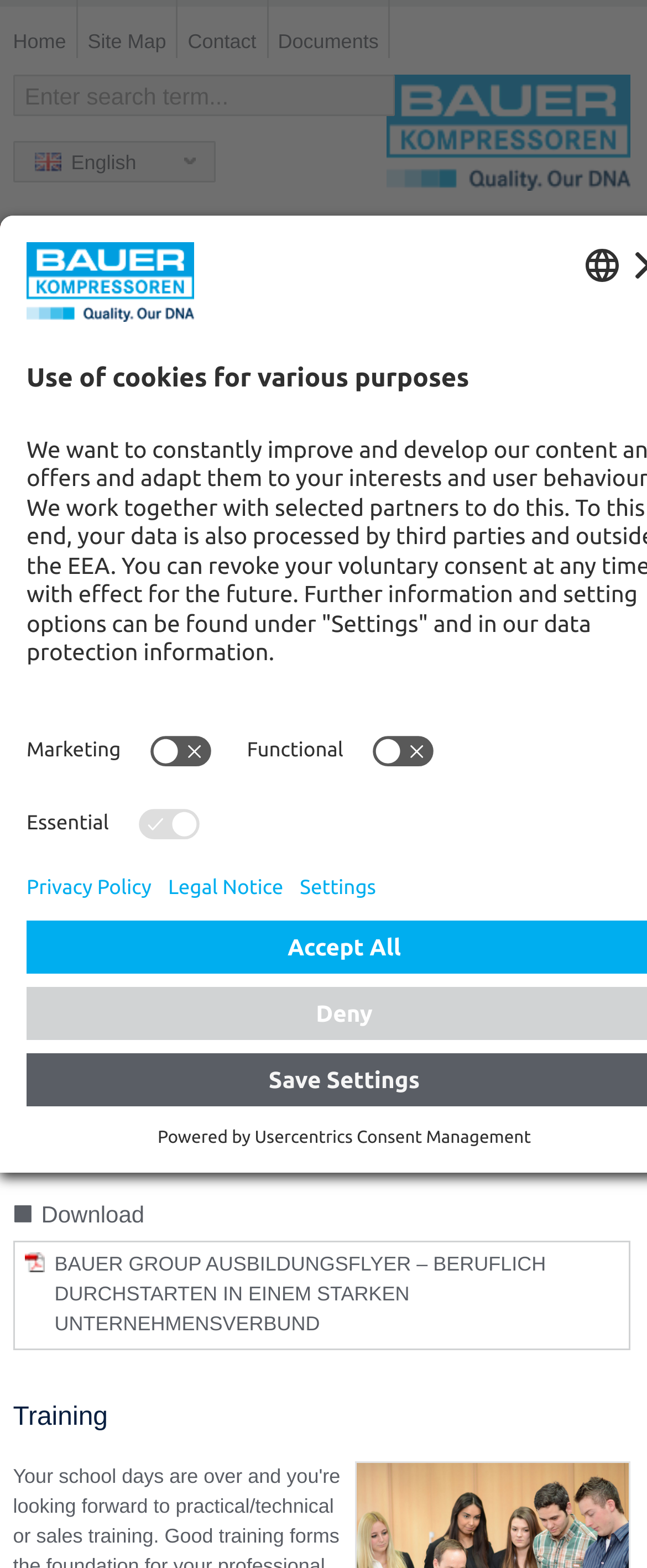Give a concise answer of one word or phrase to the question: 
How many language options are available?

9